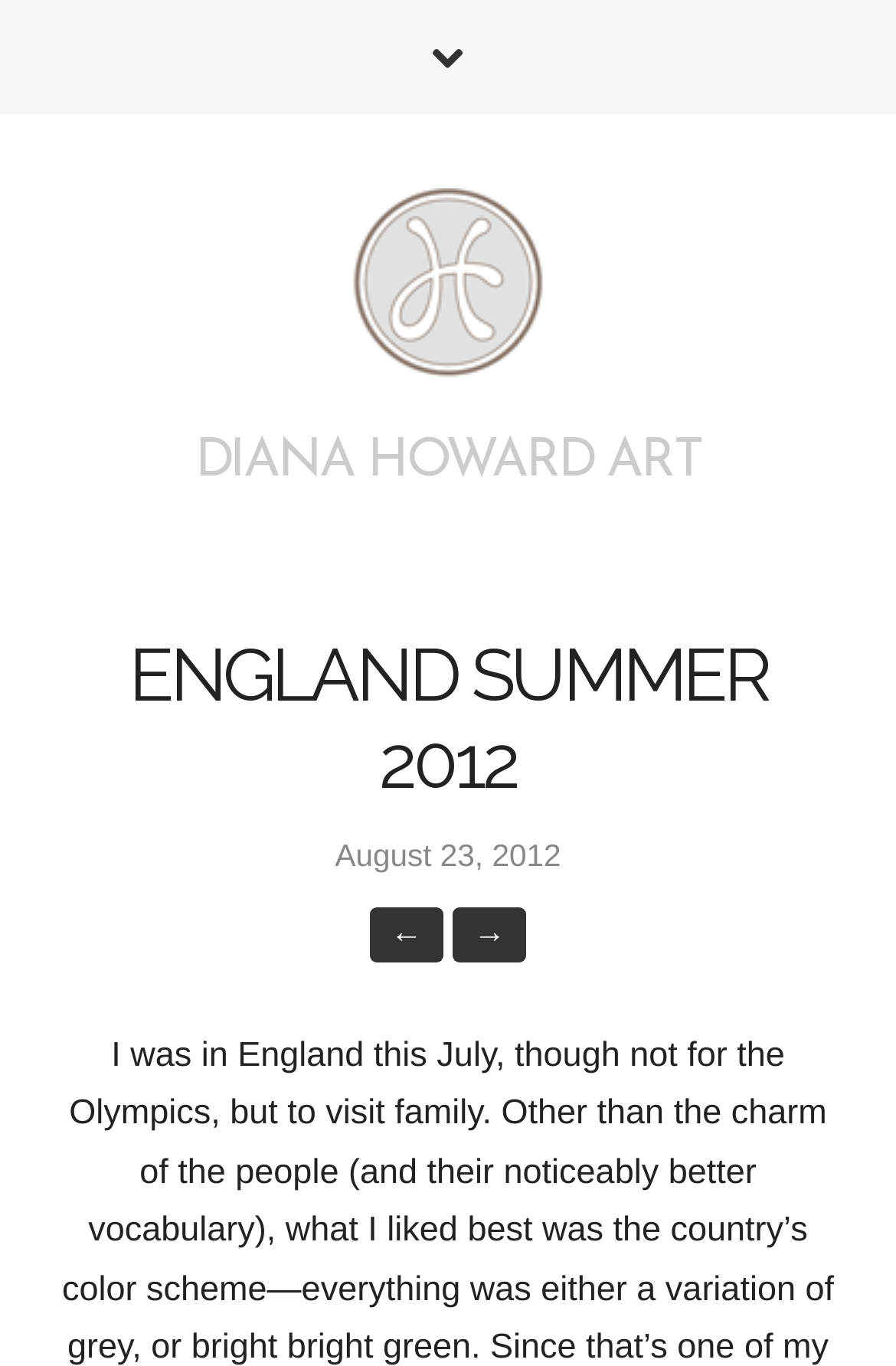What is the title of the artwork?
Refer to the image and provide a thorough answer to the question.

The title of the artwork can be determined by looking at the heading element, which has the text 'ENGLAND SUMMER 2012'. This suggests that the webpage is about a specific artwork or project titled 'England summer 2012'.